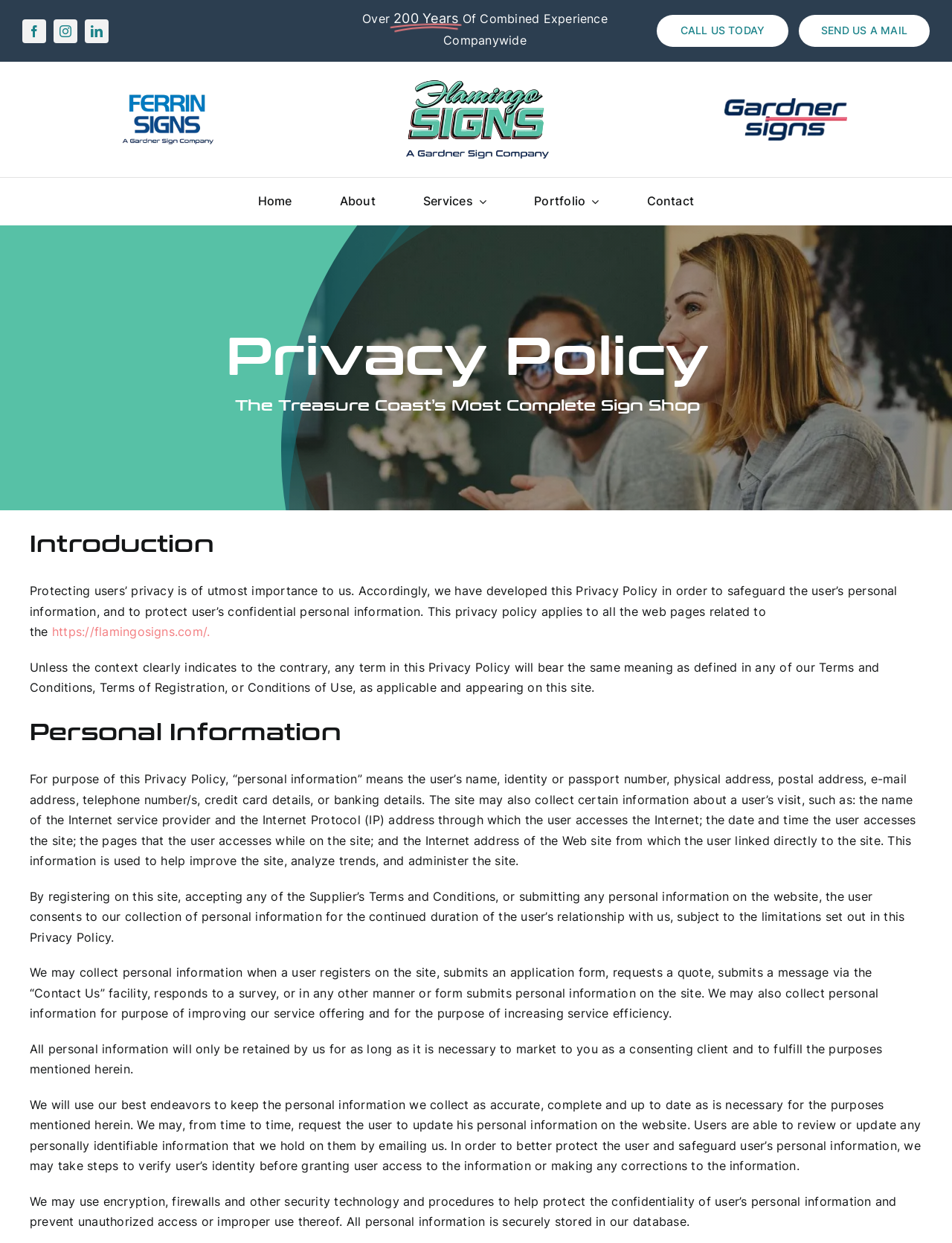Summarize the webpage comprehensively, mentioning all visible components.

The webpage is about the Privacy Policy of Flamingo Signs, a sign shop company. At the top left corner, there are three social media links: Facebook, Instagram, and LinkedIn. Next to them, there is a company logo and a tagline "Over 200 Years Of Combined Experience Companywide". 

Below the logo, there are two call-to-action links: "CALL US TODAY" and "SEND US A MAIL". On the top right corner, there are three company logos with links: FerrinSigns, FlamingoSigns, and Gardner-Signs-Logo.

The main content of the webpage is divided into sections. The first section is the main menu, which includes links to Home, About, Services, Portfolio, and Contact. Below the main menu, there is a heading "Privacy Policy" followed by a subheading "The Treasure Coast’s Most Complete Sign Shop".

The next section is the "Introduction" which explains the importance of protecting users' privacy and the purpose of the Privacy Policy. This section also includes a link to the company's website.

The following sections are "Personal Information", which defines what personal information is and how it is collected and used by the company. The sections also explain how the company protects users' personal information and how users can review or update their personal information.

Throughout the webpage, there are multiple paragraphs of text explaining the company's privacy policy in detail.